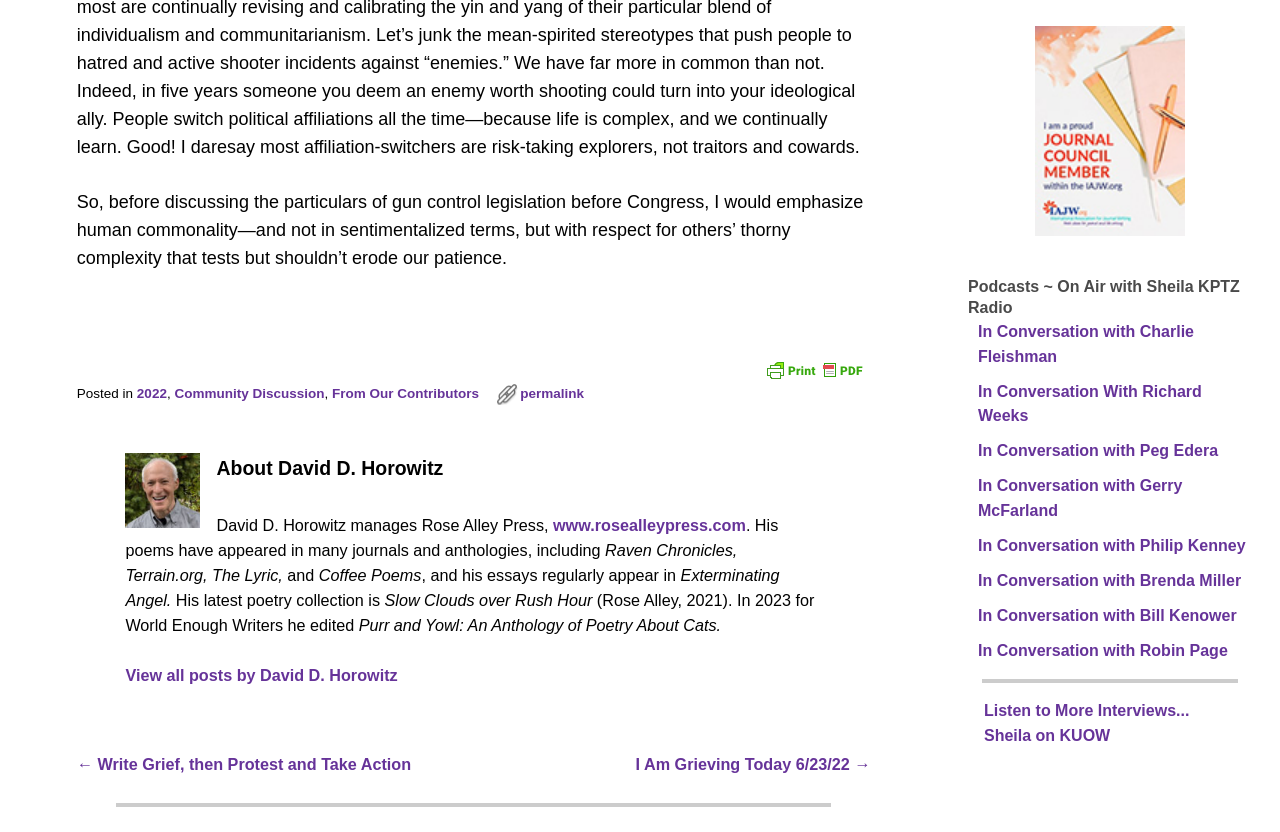Answer the question with a single word or phrase: 
What is the name of the radio station?

KPTZ Radio